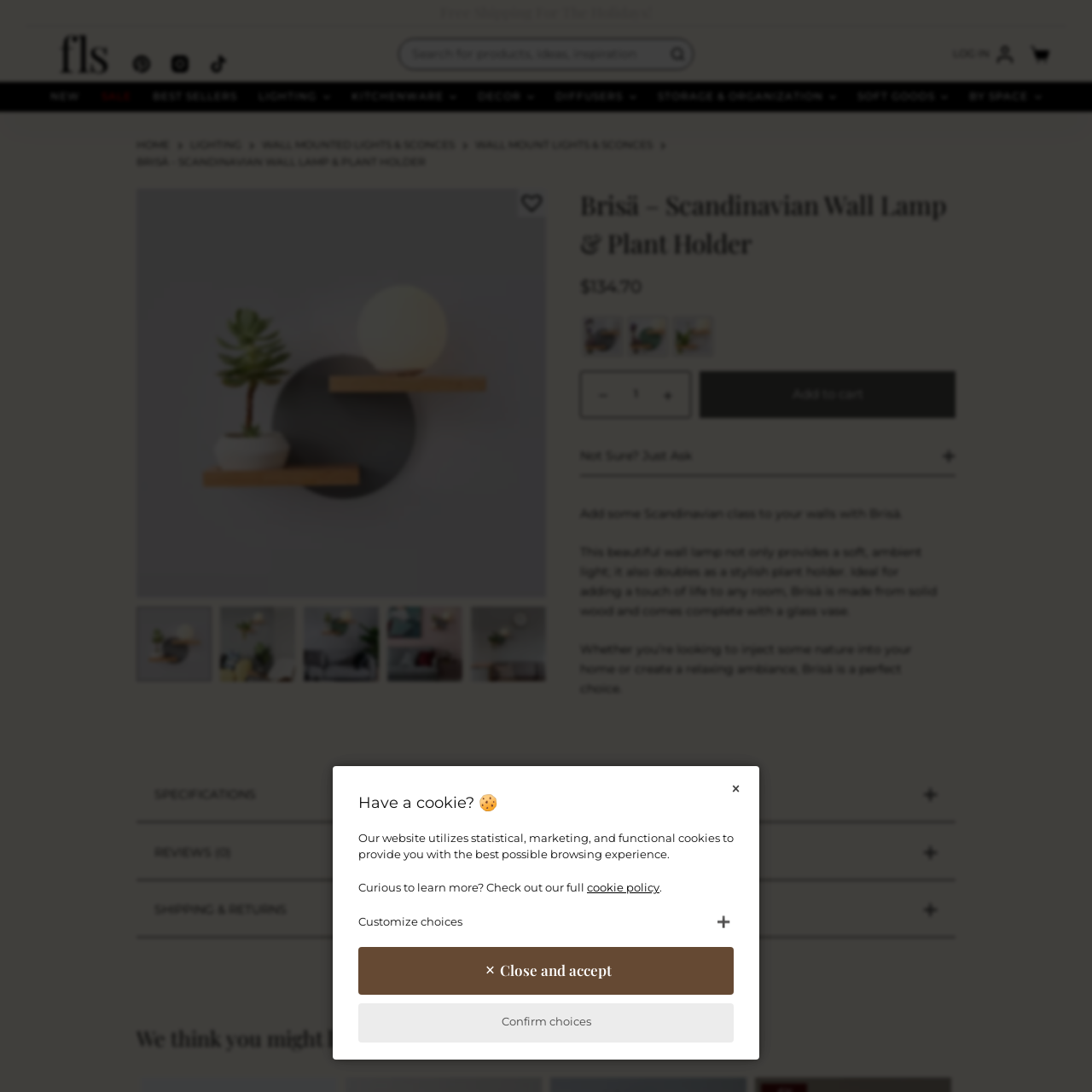Analyze the image encased in the red boundary, What design principles does the product exemplify?
 Respond using a single word or phrase.

Scandinavian